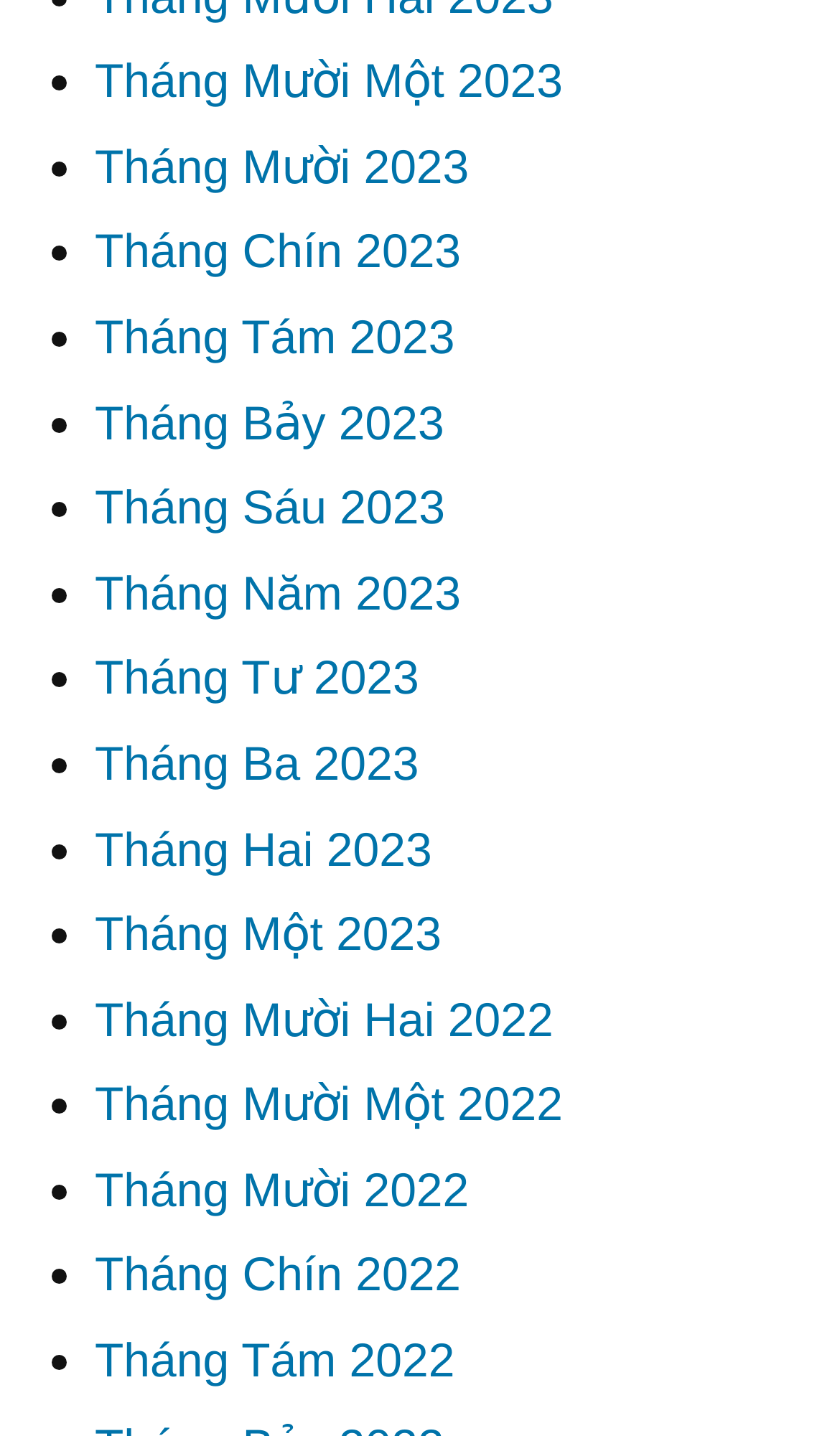Provide a single word or phrase to answer the given question: 
Are the months listed in chronological order?

Yes